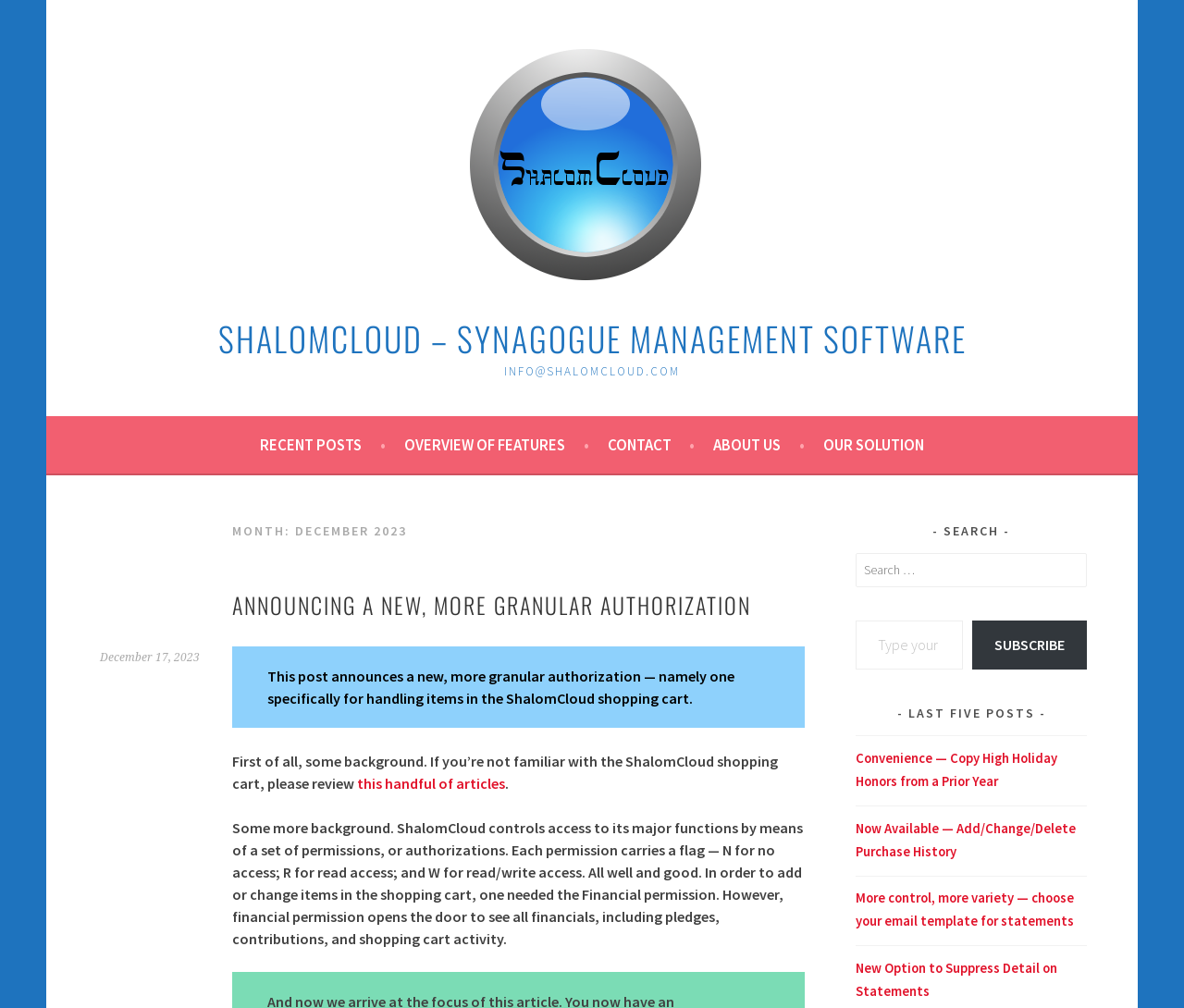Identify the bounding box coordinates of the region I need to click to complete this instruction: "Enter email address".

None